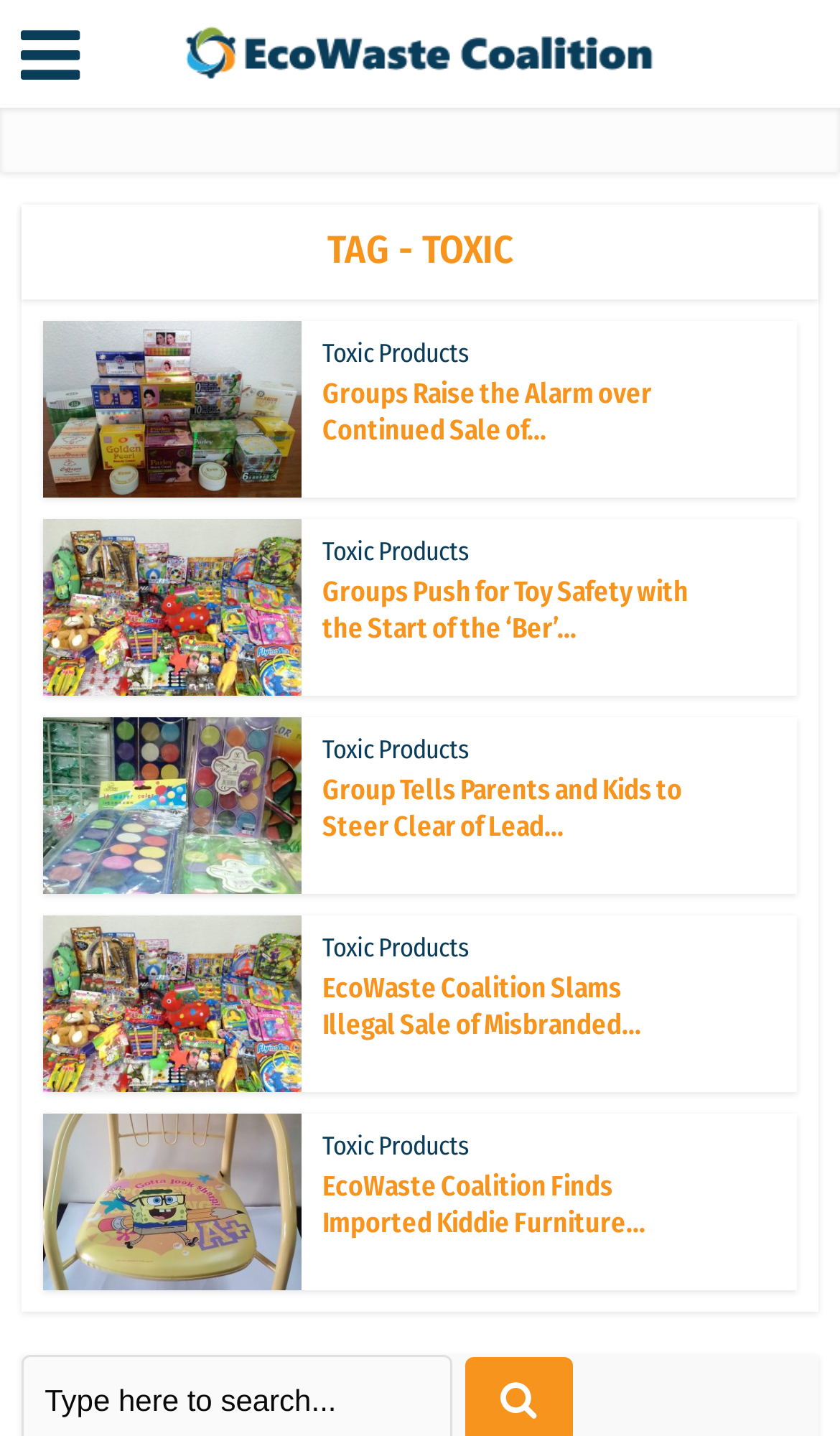Can you specify the bounding box coordinates for the region that should be clicked to fulfill this instruction: "Click the Ecowaste Coalition logo".

[0.218, 0.016, 0.782, 0.056]